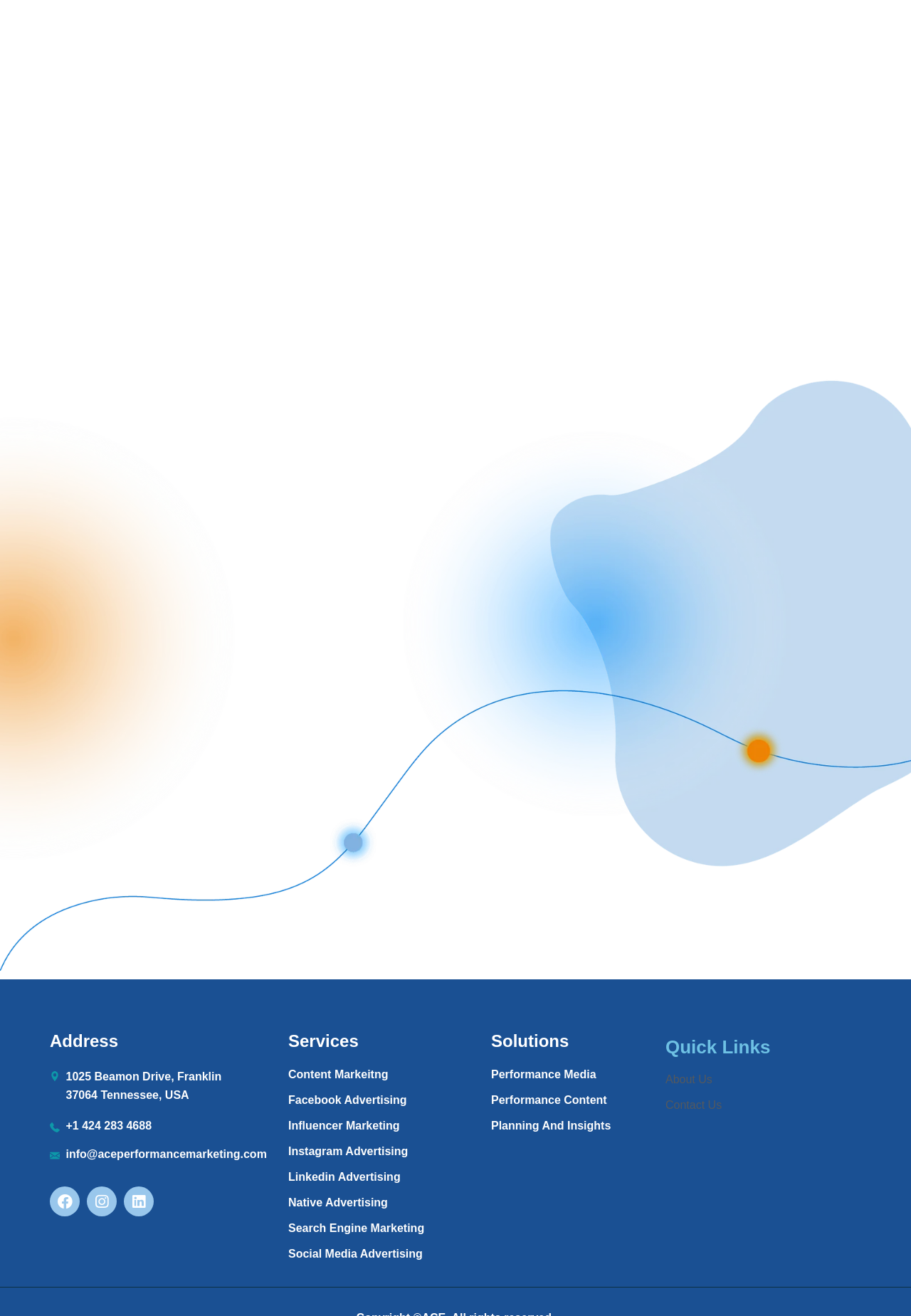Please identify the bounding box coordinates of the clickable region that I should interact with to perform the following instruction: "Learn about content marketing". The coordinates should be expressed as four float numbers between 0 and 1, i.e., [left, top, right, bottom].

[0.316, 0.811, 0.5, 0.823]